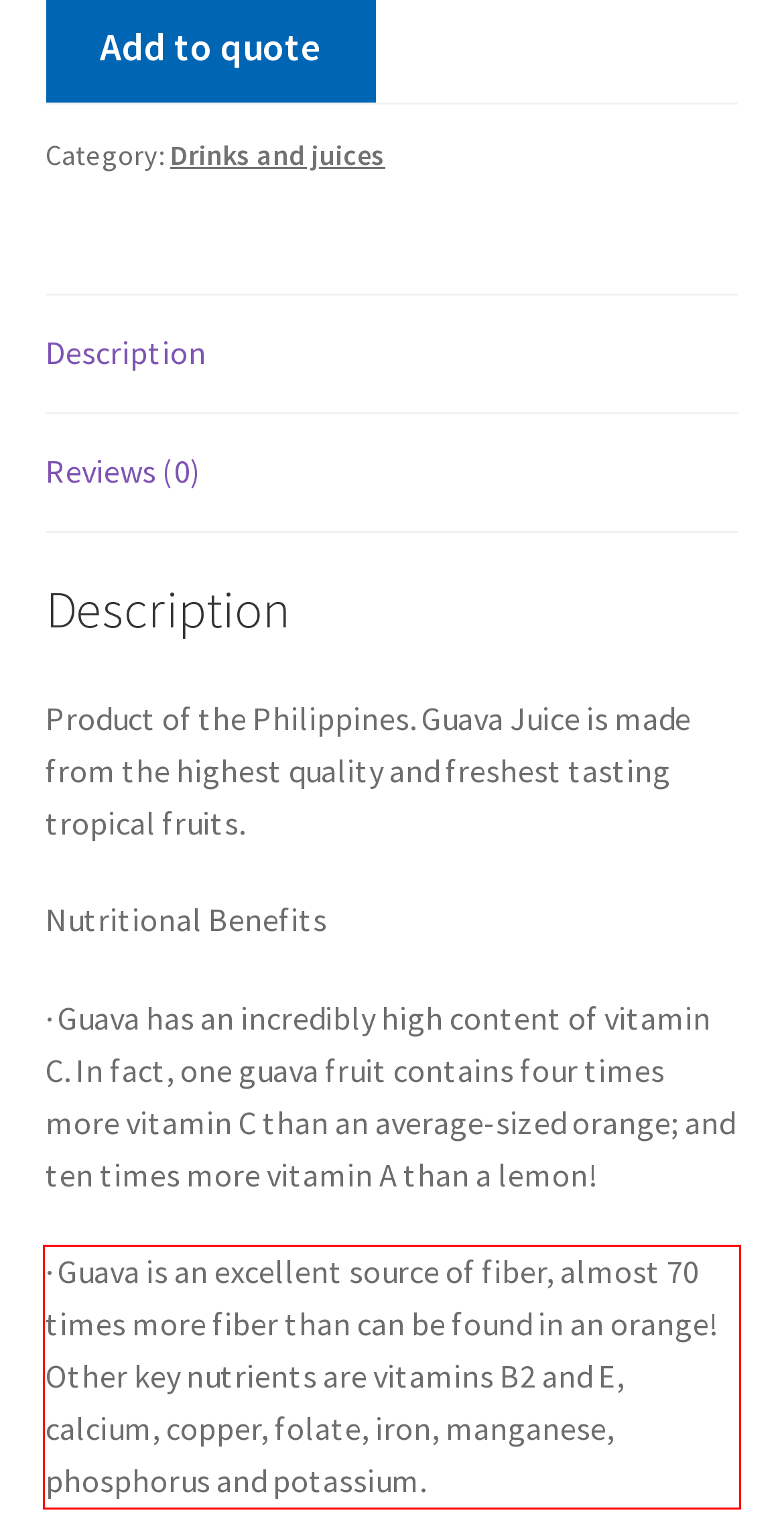Examine the webpage screenshot and use OCR to recognize and output the text within the red bounding box.

· Guava is an excellent source of fiber, almost 70 times more fiber than can be found in an orange! Other key nutrients are vitamins B2 and E, calcium, copper, folate, iron, manganese, phosphorus and potassium.